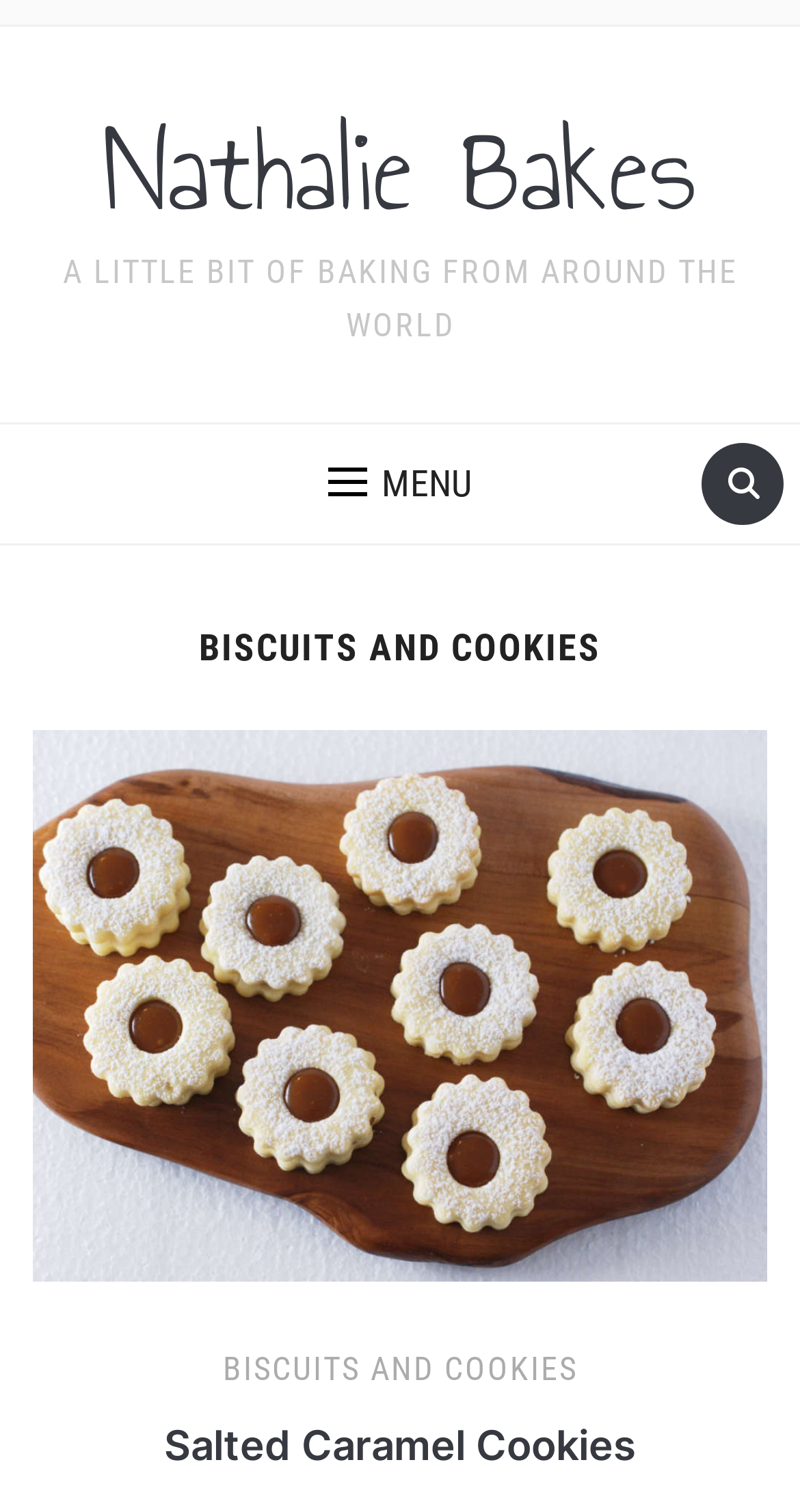Extract the bounding box for the UI element that matches this description: "Nathalie Bakes".

[0.129, 0.056, 0.871, 0.172]